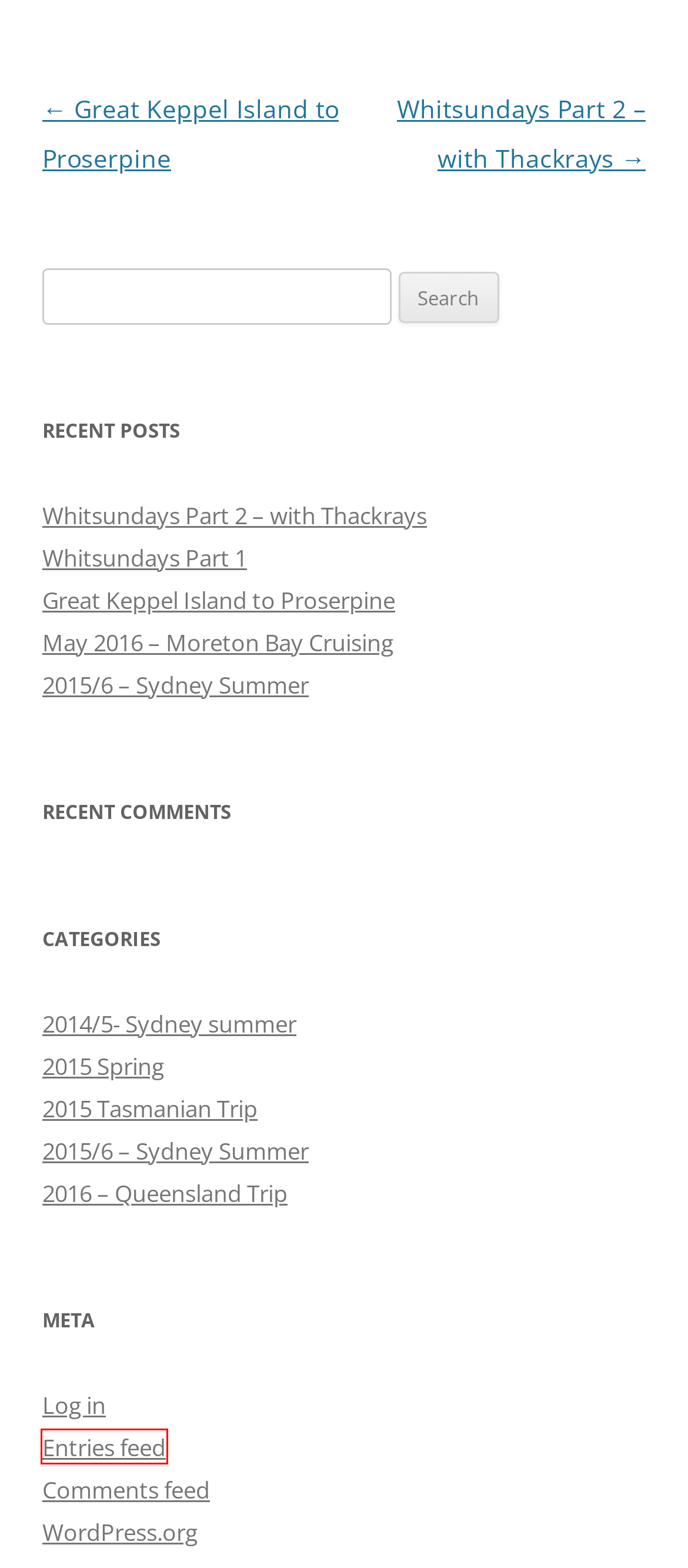You are presented with a screenshot of a webpage that includes a red bounding box around an element. Determine which webpage description best matches the page that results from clicking the element within the red bounding box. Here are the candidates:
A. May 2016 - Moreton Bay Cruising - Northerly Cruising
B. Comments for Northerly Cruising
C. 2015 Spring Archives - Northerly Cruising
D. Blog Tool, Publishing Platform, and CMS – WordPress.org
E. Northerly Cruising
F. Log In ‹ Northerly Cruising — WordPress
G. 2015/6 - Sydney Summer Archives - Northerly Cruising
H. 2014/5- Sydney summer Archives - Northerly Cruising

E